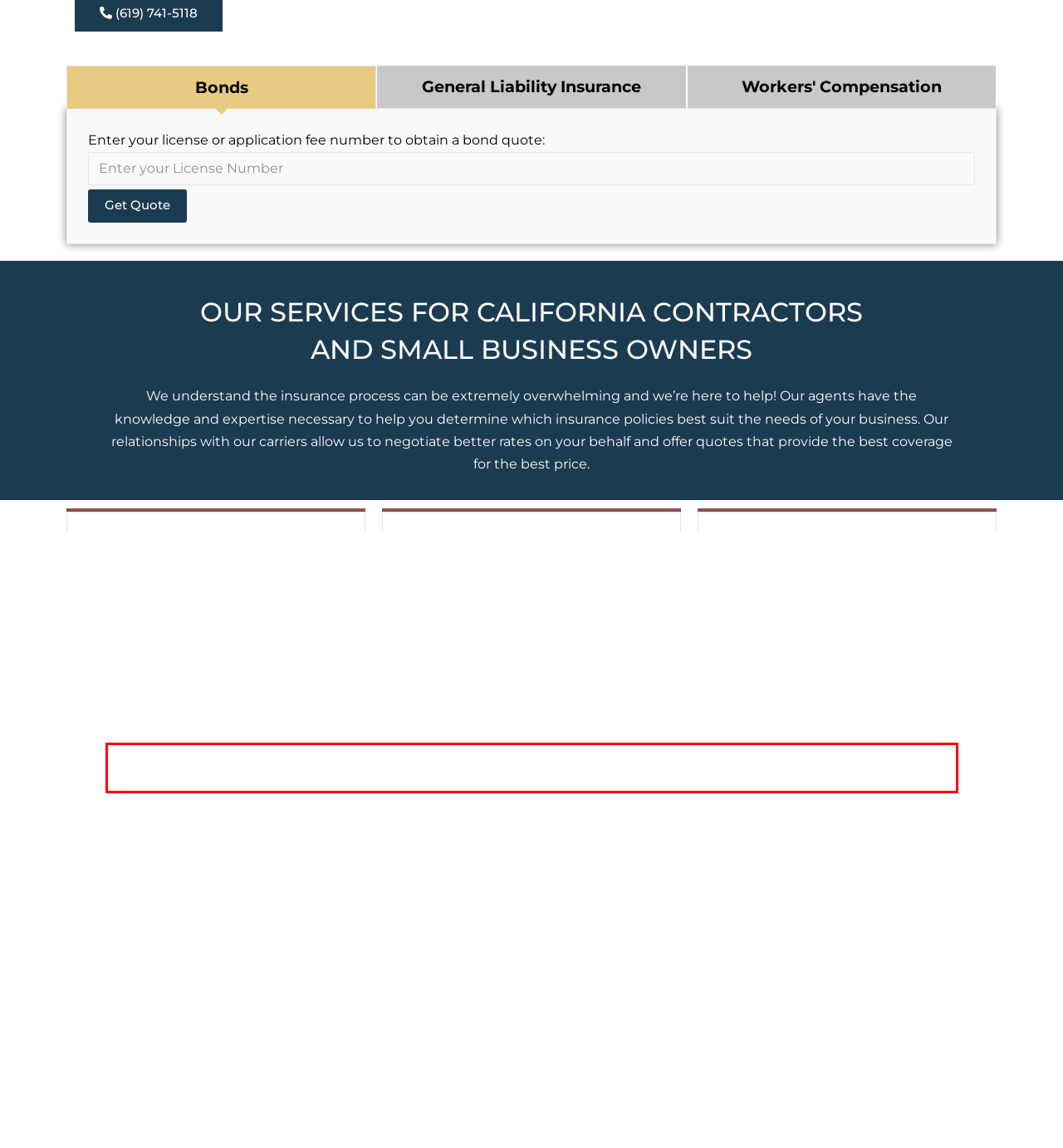Within the provided webpage screenshot, find the red rectangle bounding box and perform OCR to obtain the text content.

Eliminate the ambiguity from your Commercial Property Insurance insurance. Contact us immediately for the prime insurance and receive a Certificate of Commercial Property Insurance in Murrieta in under a day.